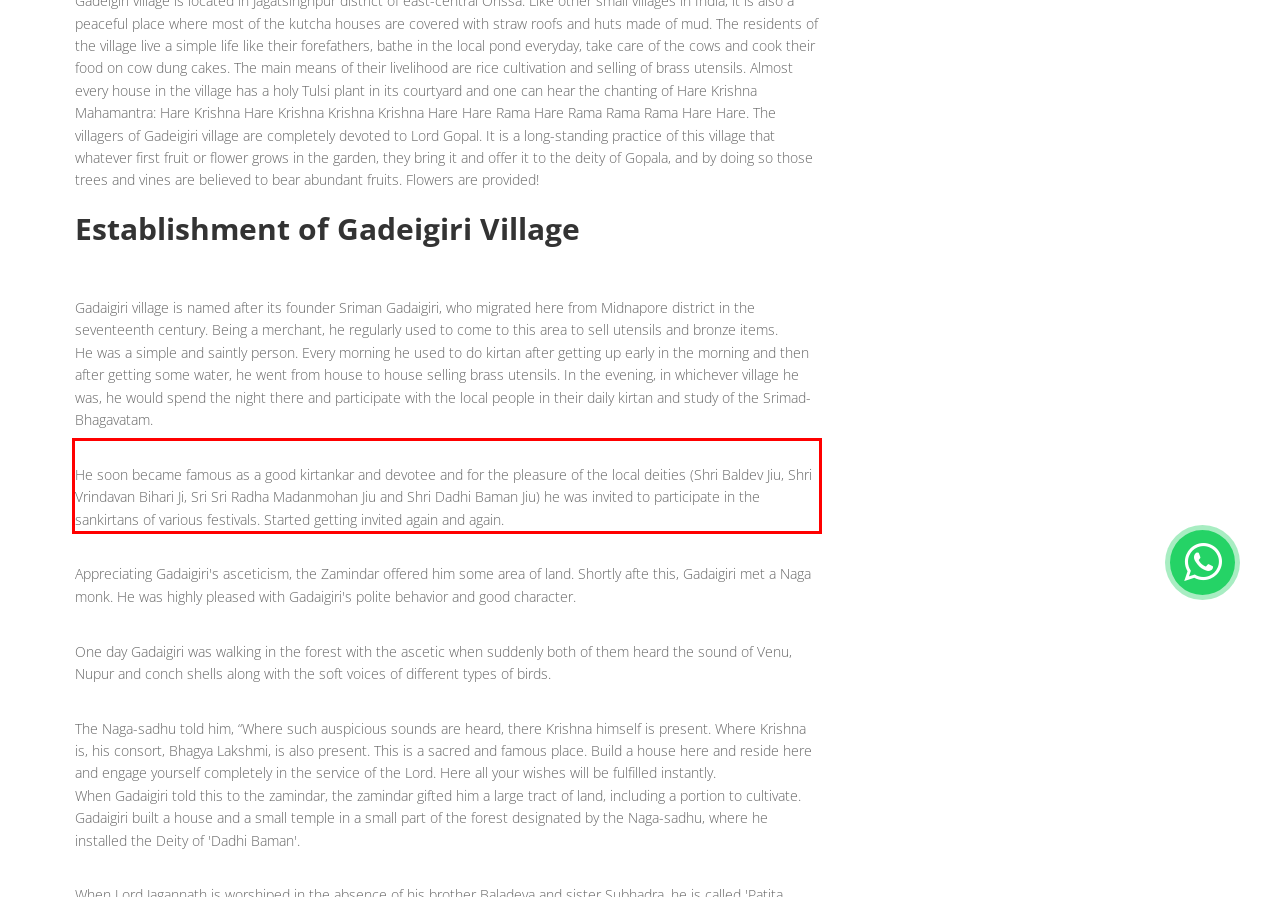Using the provided webpage screenshot, recognize the text content in the area marked by the red bounding box.

He soon became famous as a good kirtankar and devotee and for the pleasure of the local deities (Shri Baldev Jiu, Shri Vrindavan Bihari Ji, Sri Sri Radha Madanmohan Jiu and Shri Dadhi Baman Jiu) he was invited to participate in the sankirtans of various festivals. Started getting invited again and again.